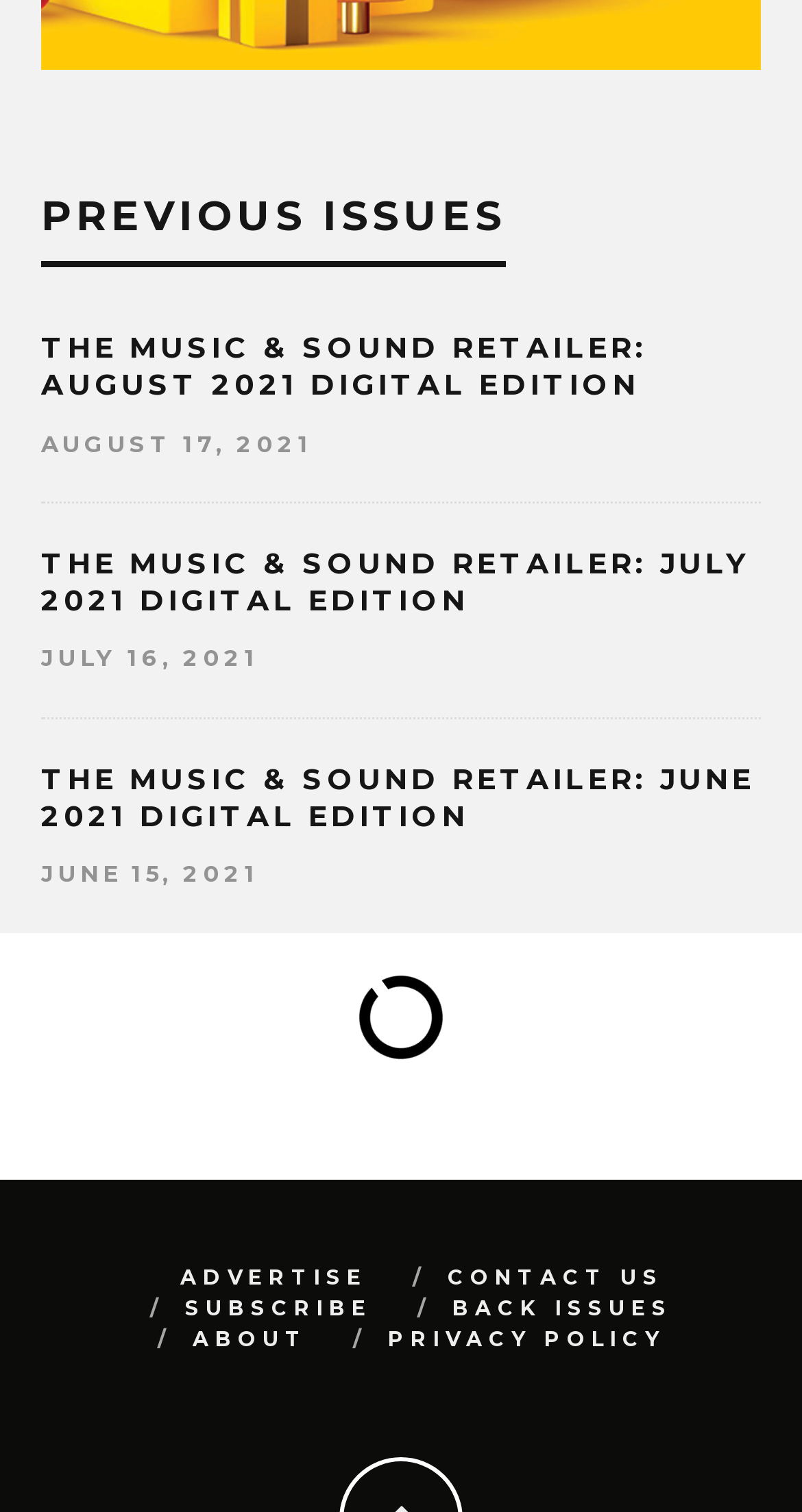Please find the bounding box coordinates of the element that must be clicked to perform the given instruction: "view back issues". The coordinates should be four float numbers from 0 to 1, i.e., [left, top, right, bottom].

[0.564, 0.856, 0.838, 0.874]